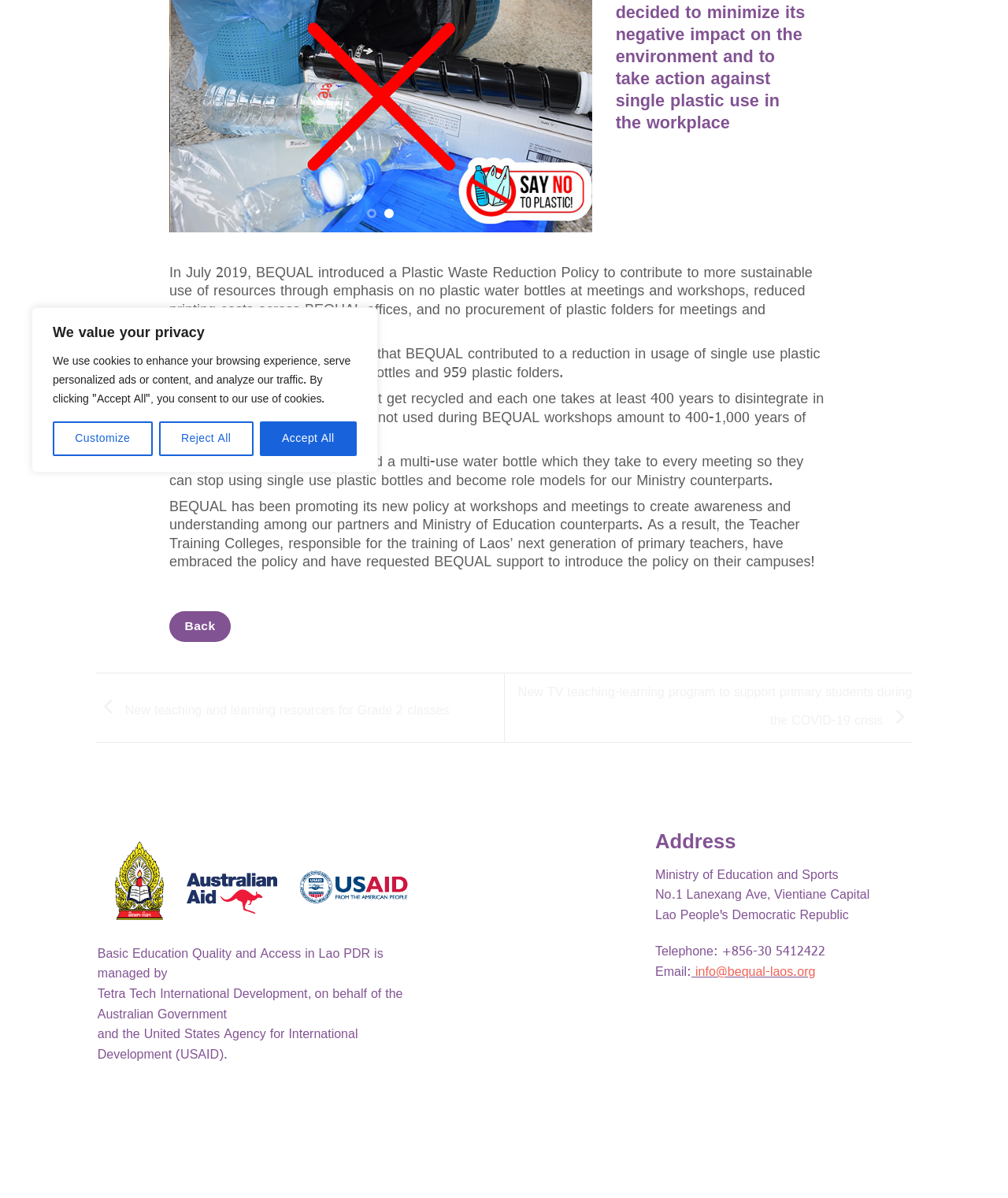Identify the bounding box coordinates for the UI element described by the following text: "Reject All". Provide the coordinates as four float numbers between 0 and 1, in the format [left, top, right, bottom].

[0.158, 0.352, 0.251, 0.381]